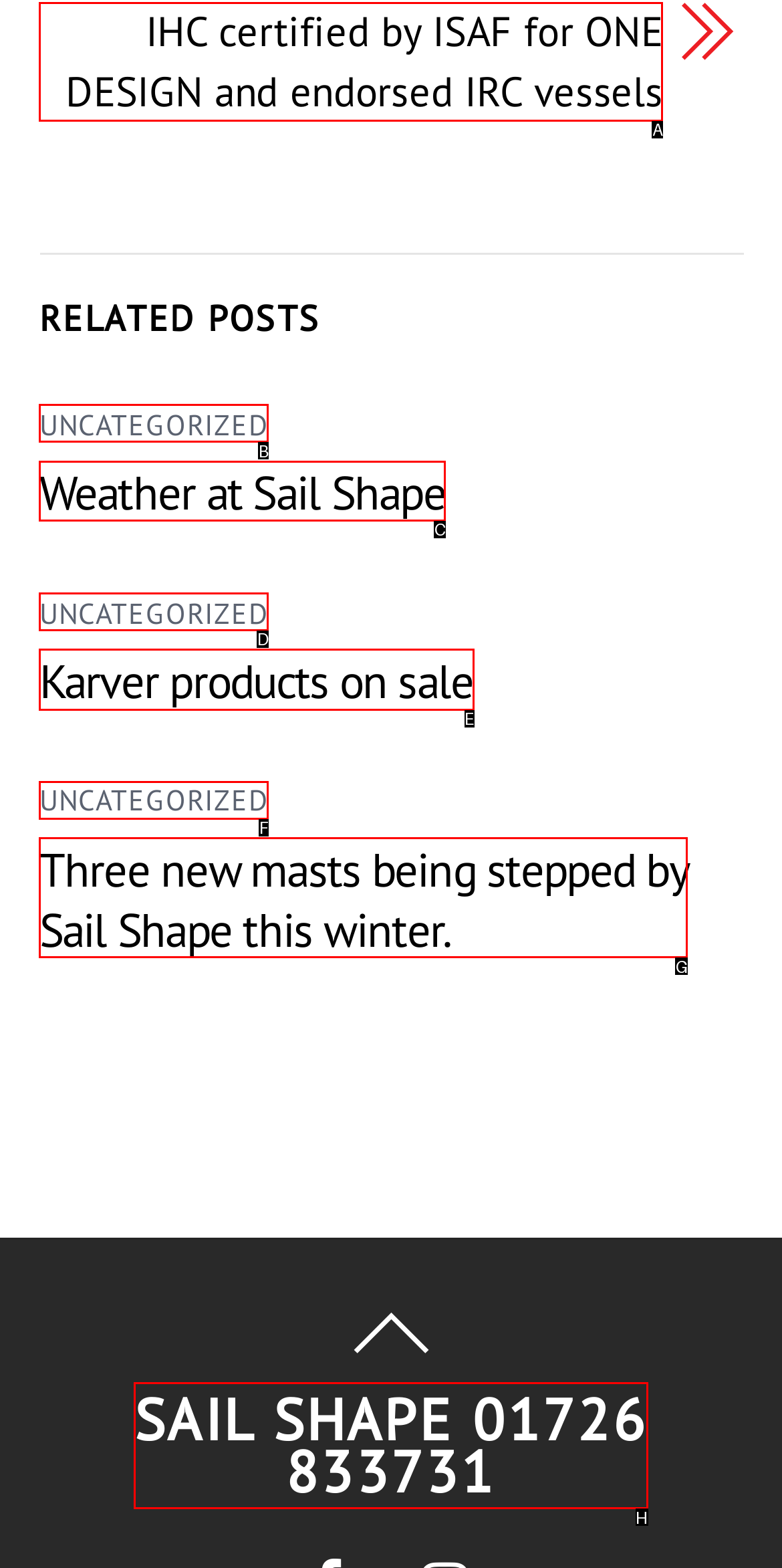Decide which letter you need to select to fulfill the task: Read 'Karver products on sale'
Answer with the letter that matches the correct option directly.

E